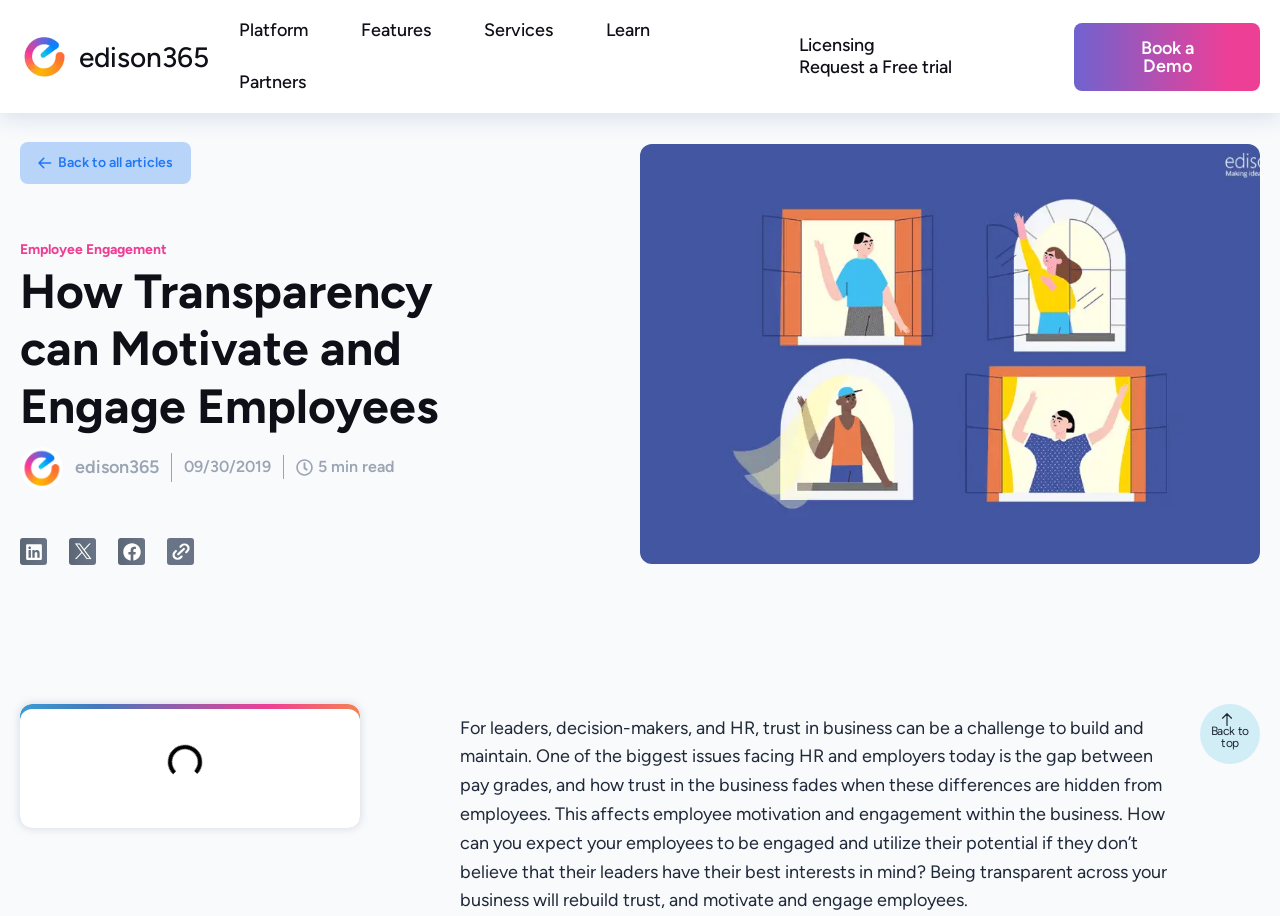Provide the bounding box coordinates for the specified HTML element described in this description: "aria-label="Share on facebook"". The coordinates should be four float numbers ranging from 0 to 1, in the format [left, top, right, bottom].

[0.092, 0.588, 0.113, 0.617]